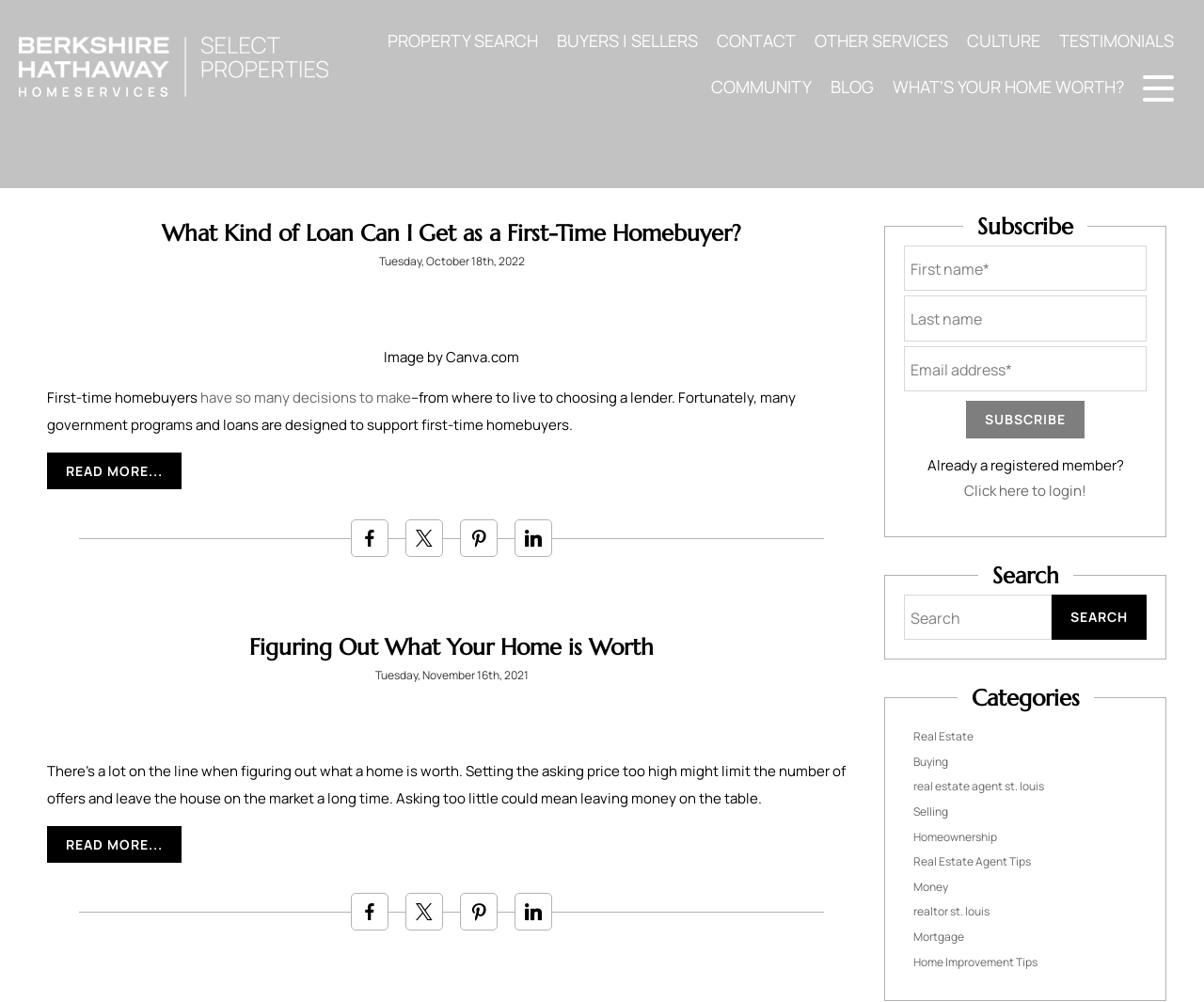Kindly respond to the following question with a single word or a brief phrase: 
What is the name of the real estate company?

Berkshire Hathaway HomeServices Select Properties